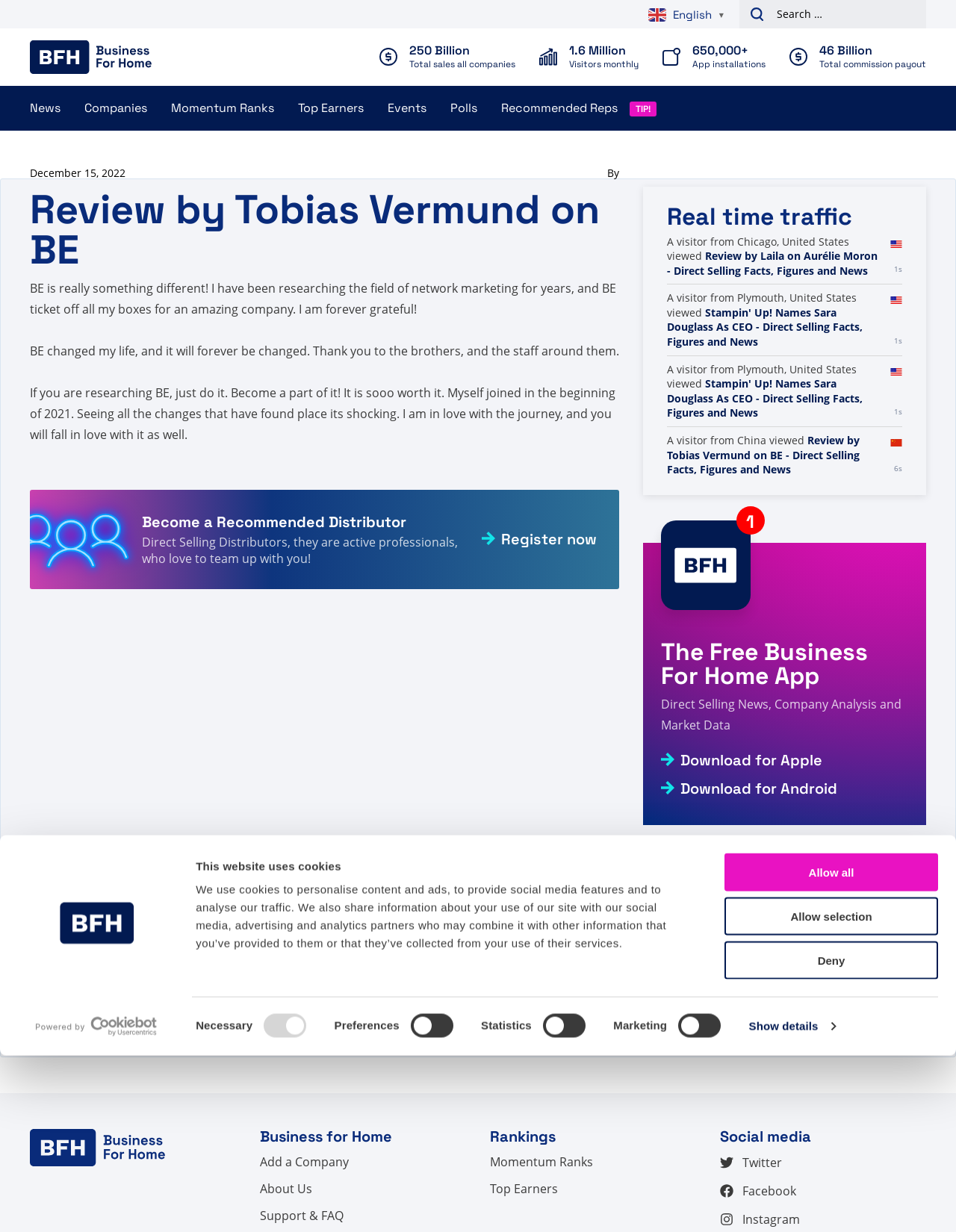Locate the bounding box coordinates of the clickable part needed for the task: "Search for something".

[0.773, 0.0, 0.969, 0.023]